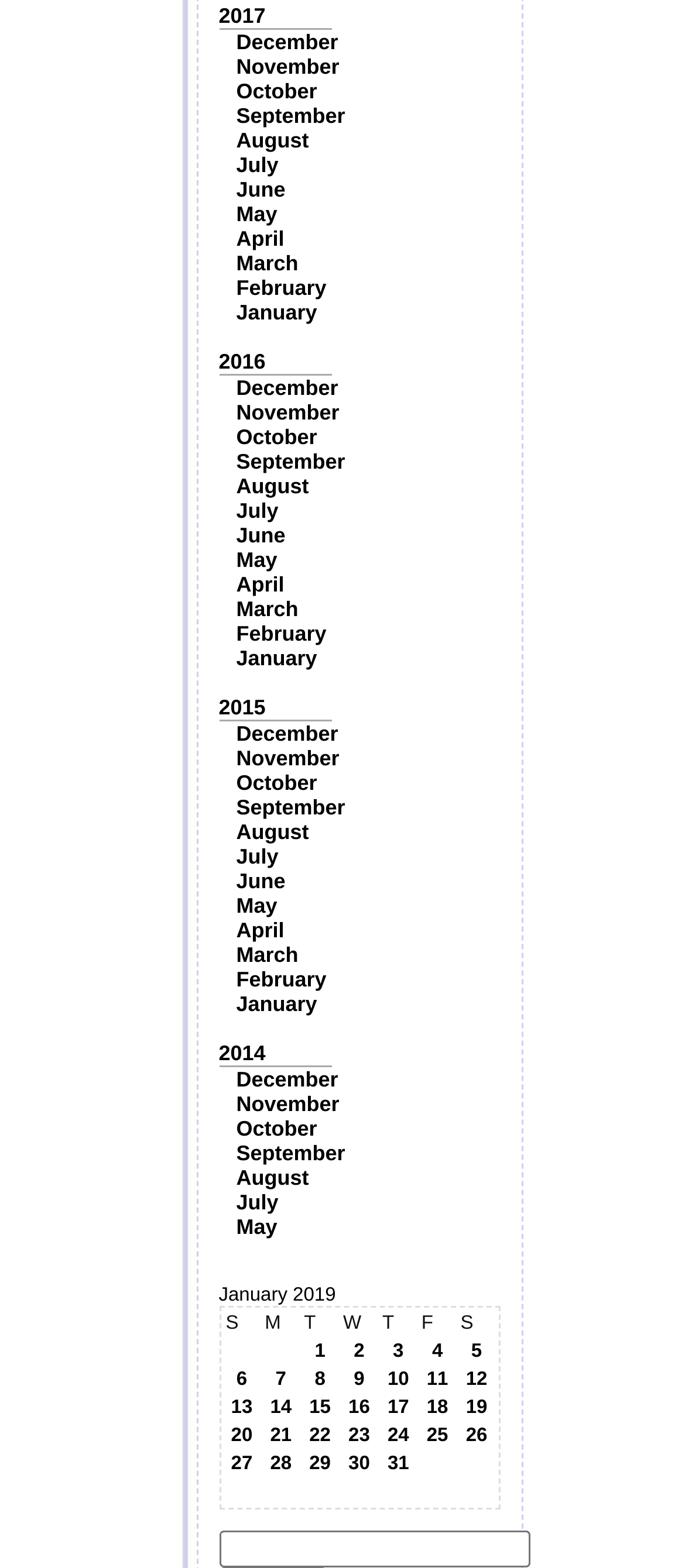Locate the bounding box of the UI element described in the following text: "May".

[0.345, 0.775, 0.405, 0.79]